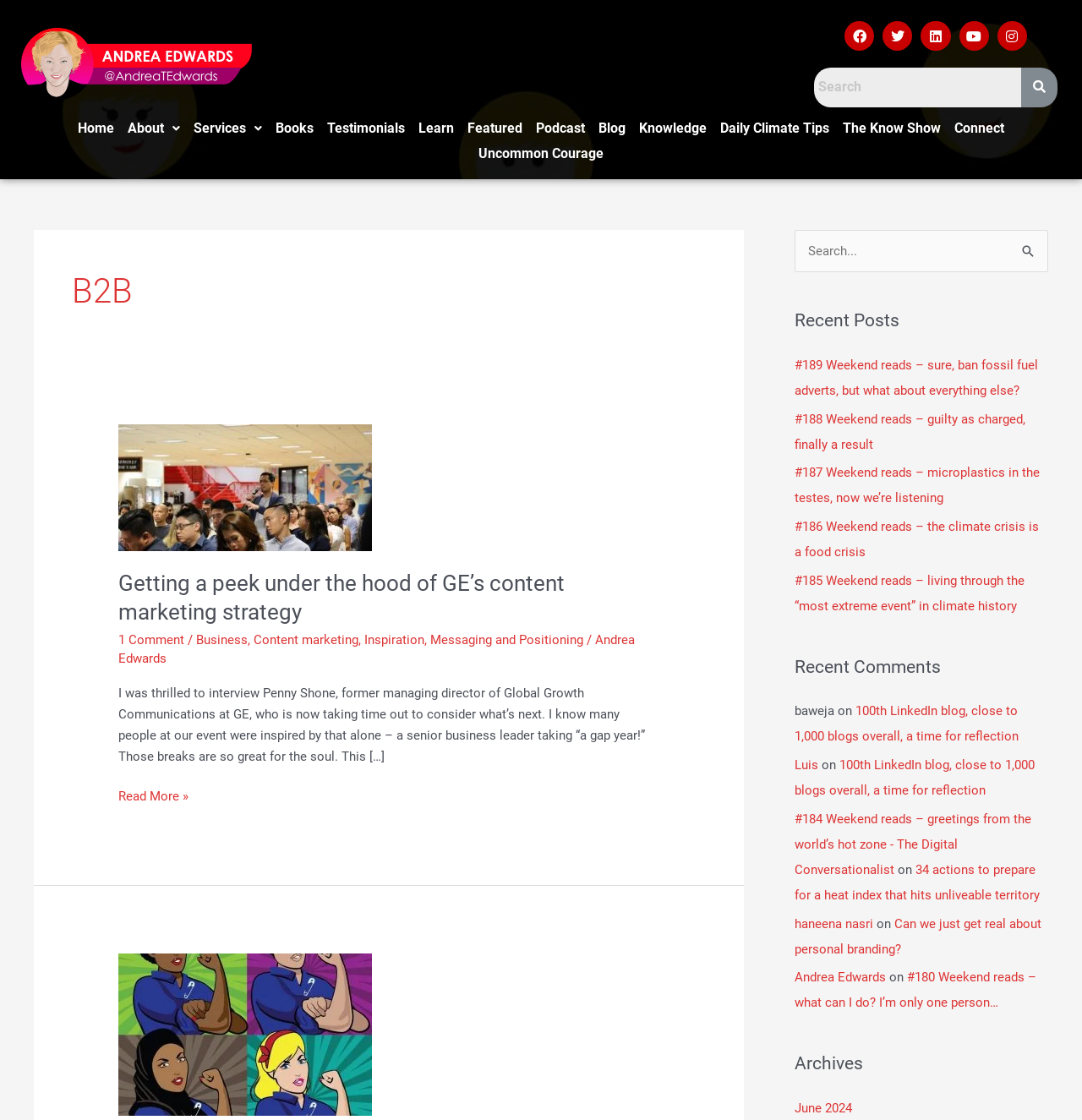Please identify the coordinates of the bounding box for the clickable region that will accomplish this instruction: "View archives for June 2024".

[0.734, 0.983, 0.788, 0.996]